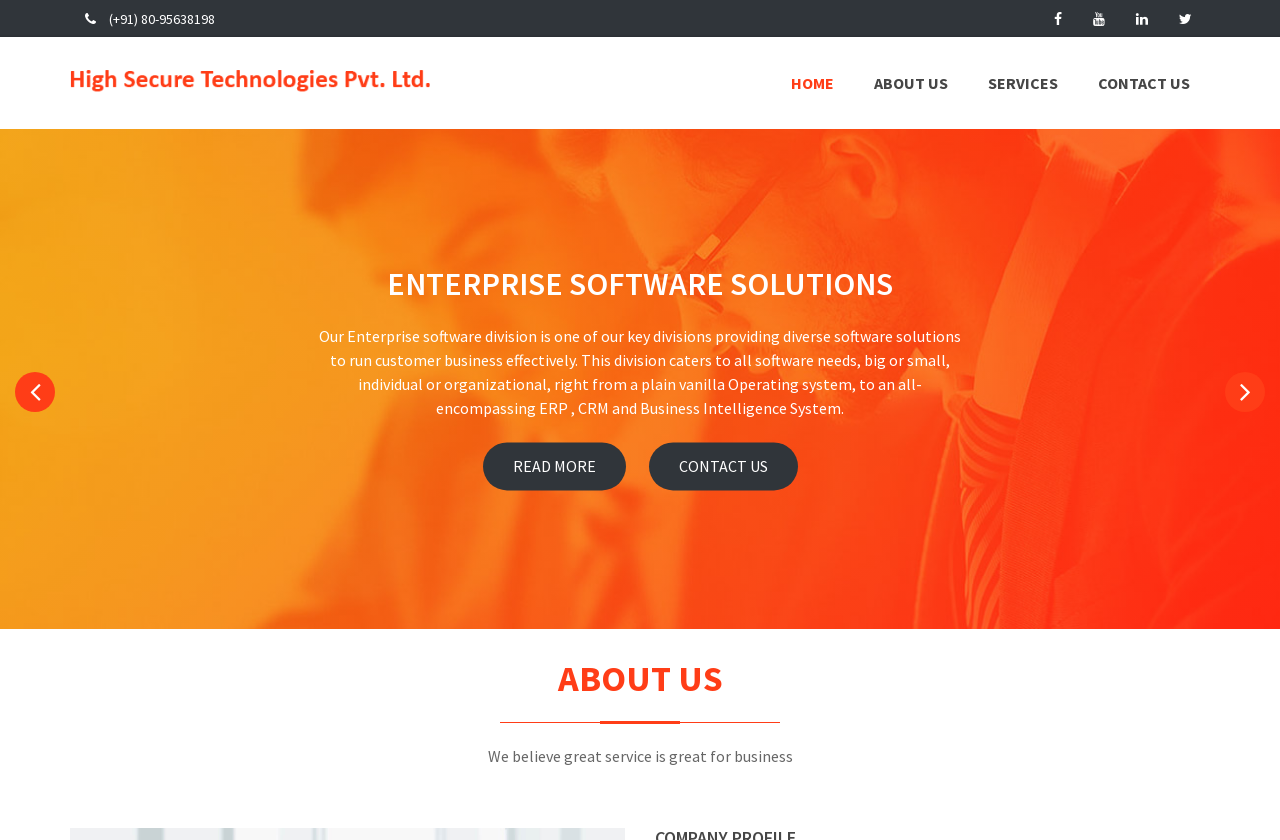Please answer the following question using a single word or phrase: 
What is the main service provided by the company?

Enterprise software solutions